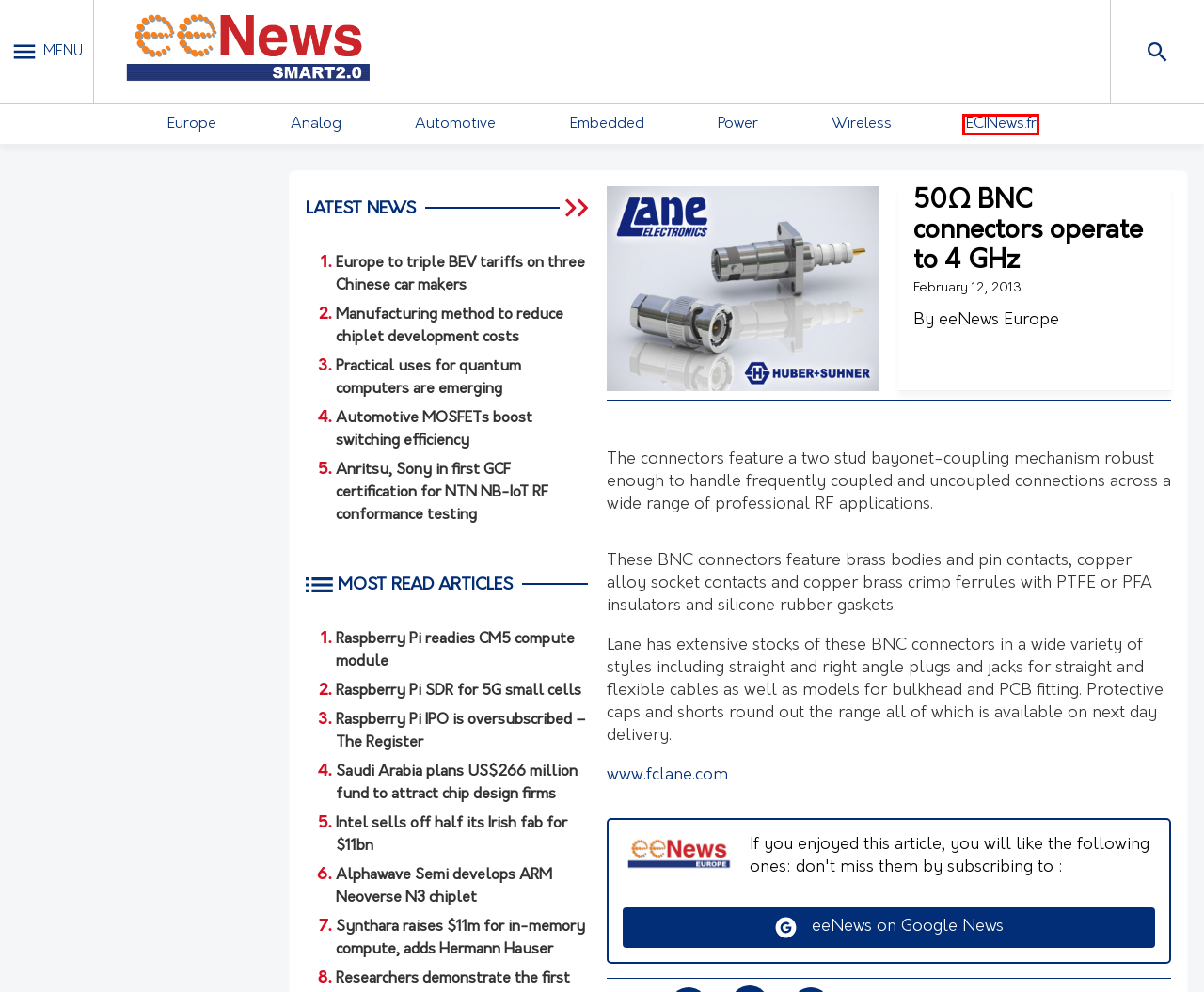Review the screenshot of a webpage that includes a red bounding box. Choose the most suitable webpage description that matches the new webpage after clicking the element within the red bounding box. Here are the candidates:
A. Manufacturing method to reduce chiplet development costs ...
B. Saudi Arabia plans US$266 million fund to attract chip design f...
C. Electronique Composants & Instrumentation : un ensemble de méd...
D. News ... eeNews Europe
E. Raspberry Pi readies CM5 compute module ...
F. Automotive MOSFETs boost switching efficiency ...
G. Europe to triple BEV tariffs on three Chinese car makers ...
H. Raspberry Pi IPO is oversubscribed - The Register ...

C